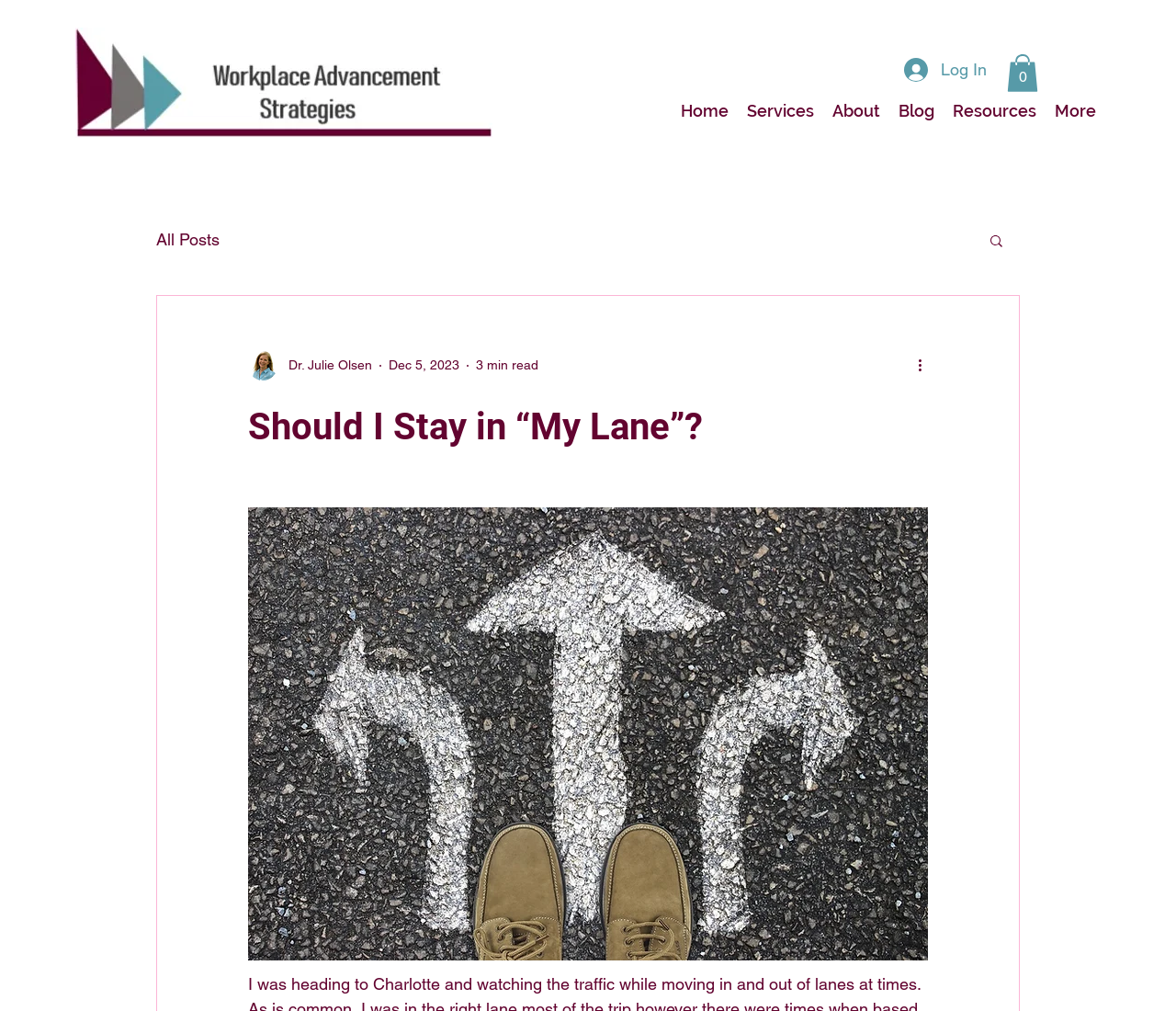Using the information shown in the image, answer the question with as much detail as possible: What is the number of items in the cart?

I found the button 'Cart with 0 items' in the top right corner of the webpage, which indicates that there are no items in the cart.